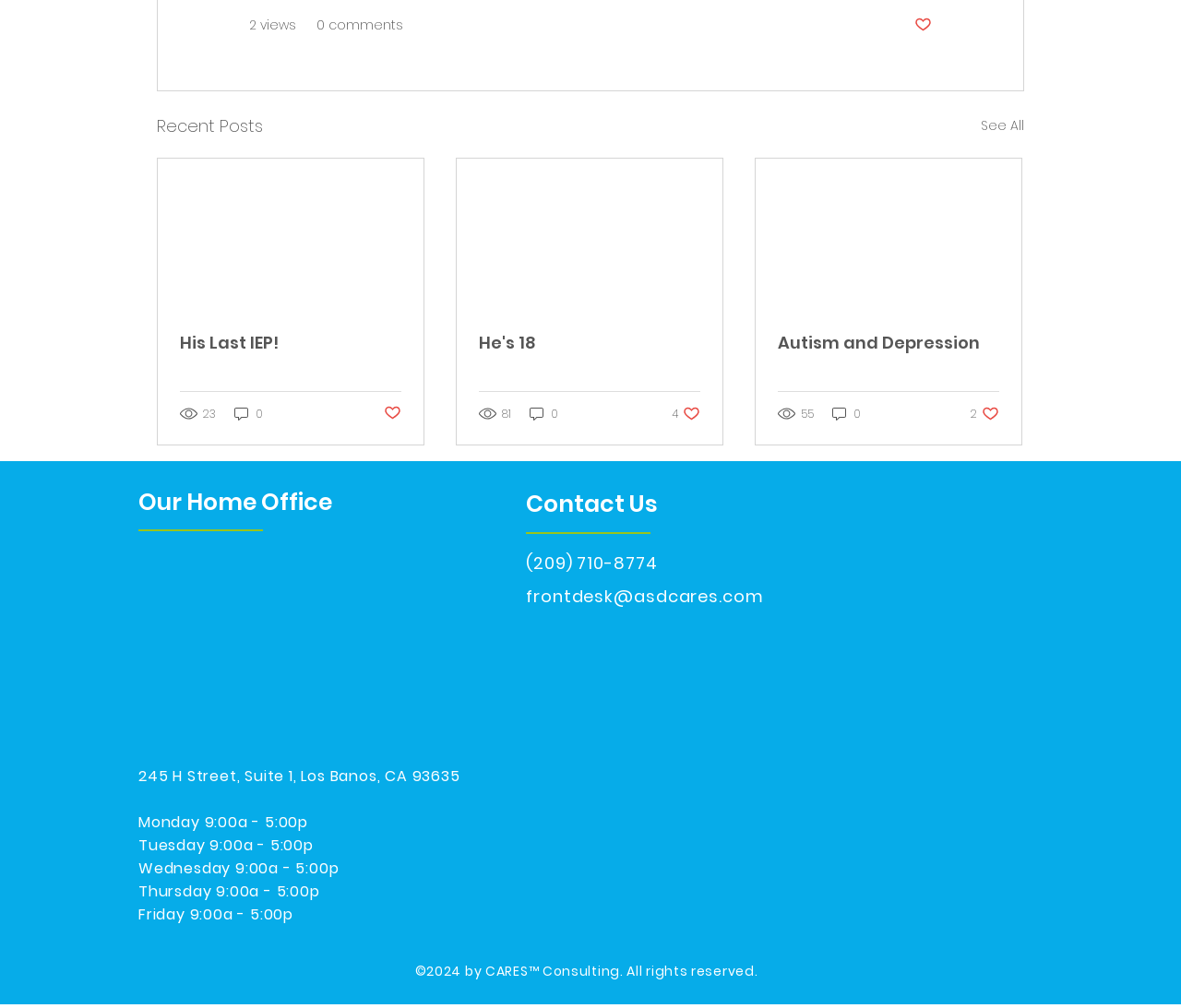Determine the bounding box coordinates for the area that should be clicked to carry out the following instruction: "View a post".

[0.134, 0.157, 0.359, 0.305]